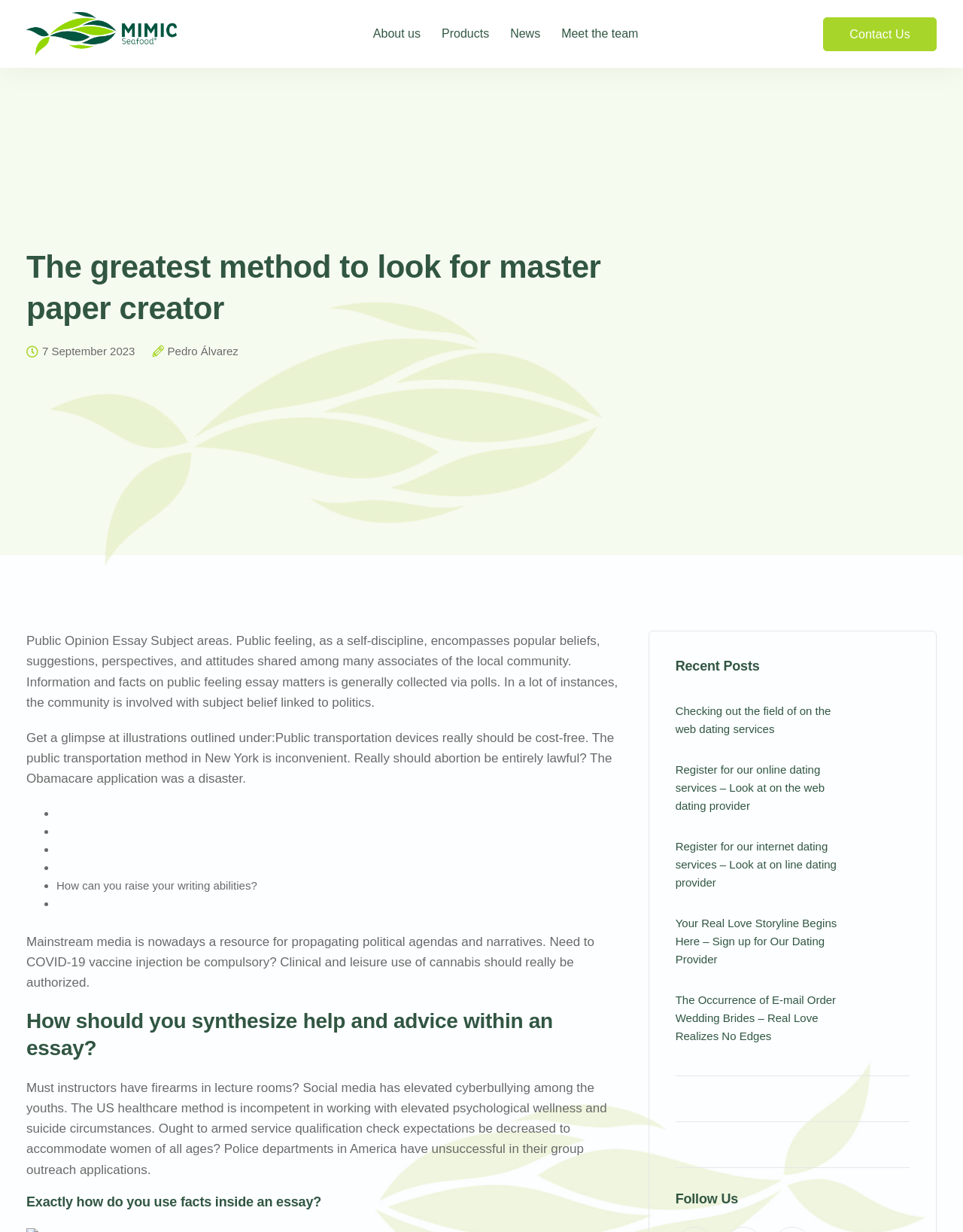Kindly determine the bounding box coordinates for the area that needs to be clicked to execute this instruction: "View the 'Contact Us' page".

[0.855, 0.014, 0.973, 0.041]